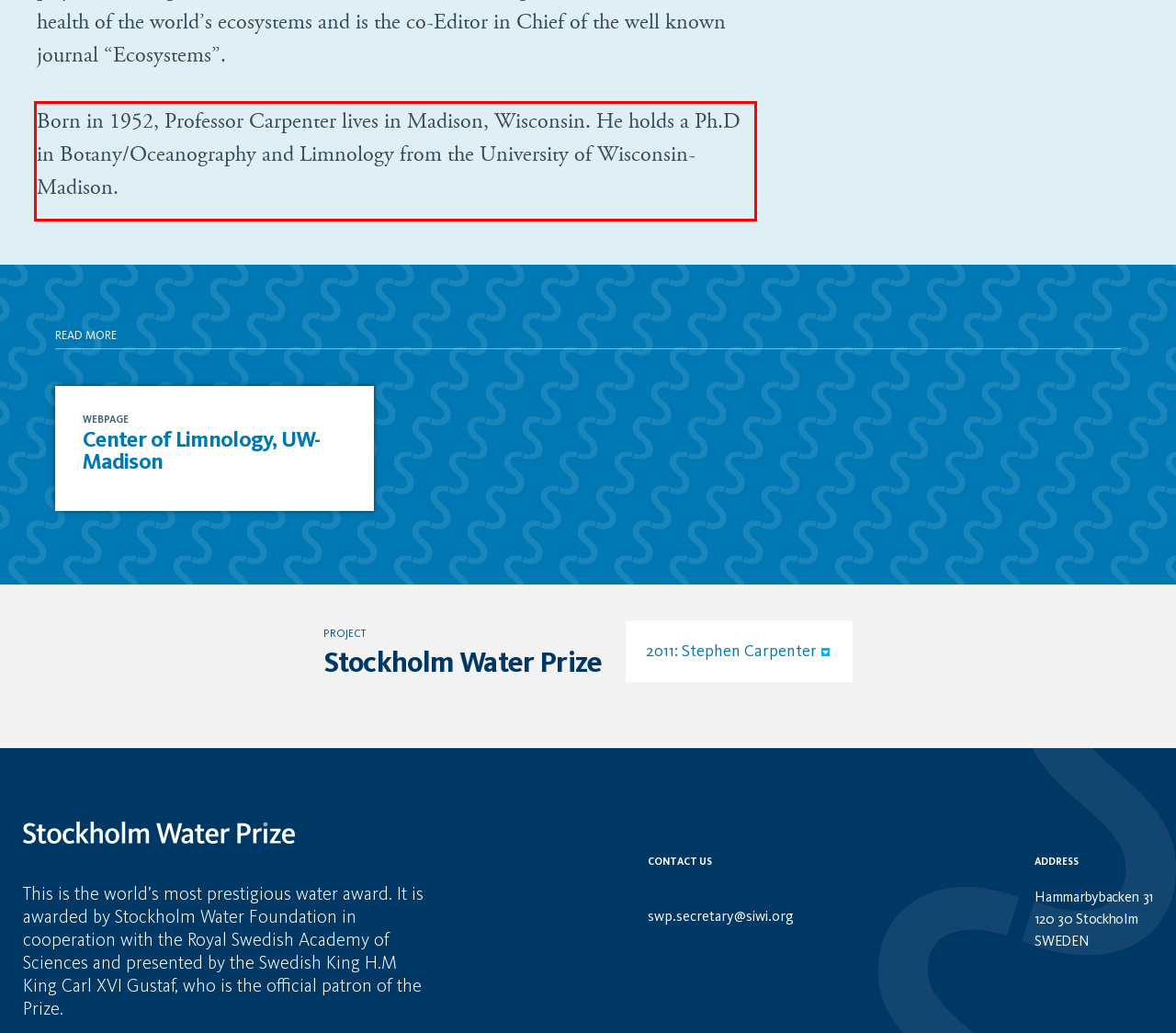Please examine the webpage screenshot containing a red bounding box and use OCR to recognize and output the text inside the red bounding box.

Born in 1952, Professor Carpenter lives in Madison, Wisconsin. He holds a Ph.D in Botany/Oceanography and Limnology from the University of Wisconsin-Madison.